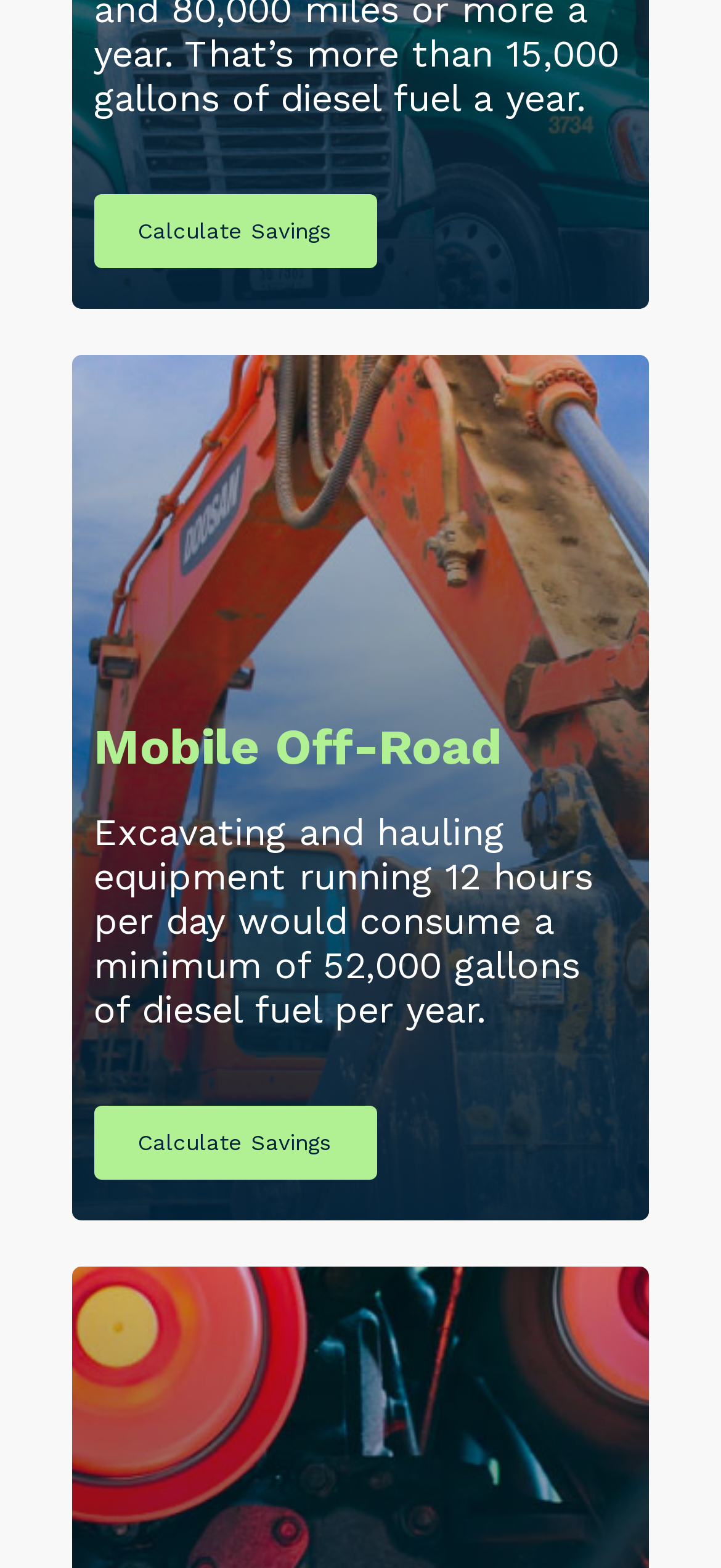Identify the bounding box for the UI element that is described as follows: "Calculate Savings".

[0.13, 0.705, 0.522, 0.752]